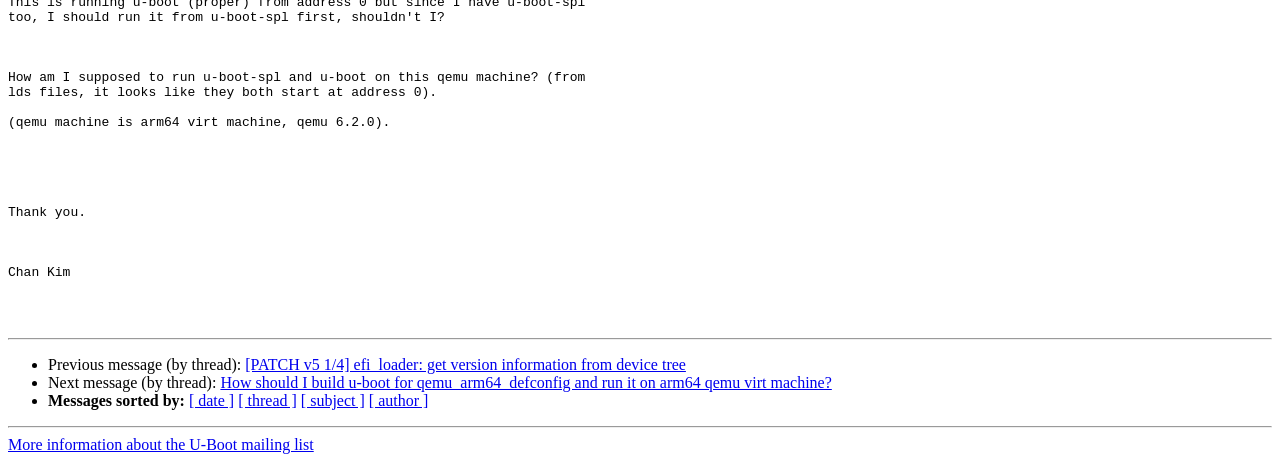How are the messages sorted?
Provide a detailed and extensive answer to the question.

I found a section with the label 'Messages sorted by:' and four links below it. The links are '[ date ]', '[ thread ]', '[ subject ]', and '[ author ]', indicating that the messages can be sorted by these four criteria.